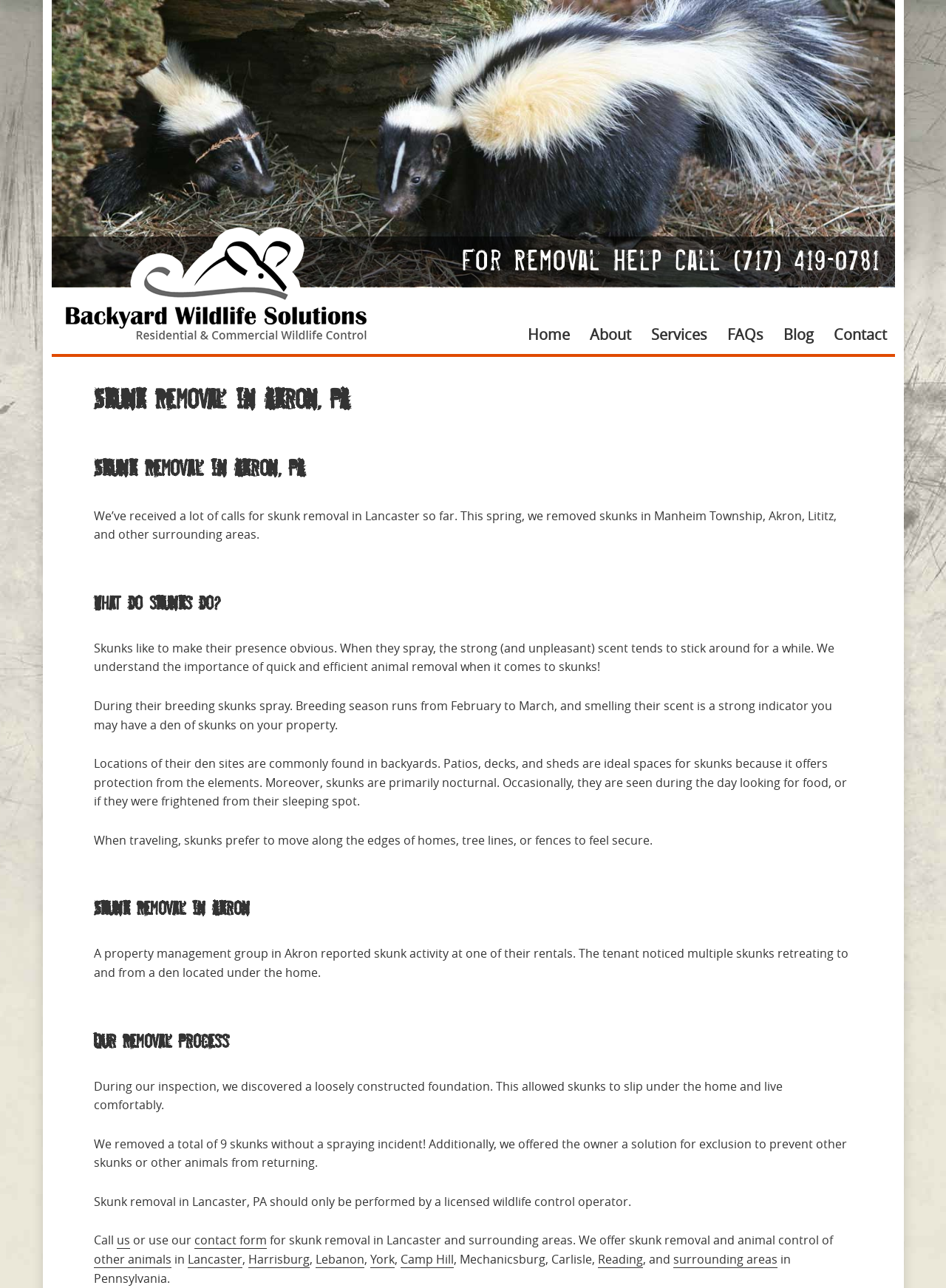Illustrate the webpage with a detailed description.

This webpage is about skunk removal services in Akron, PA, and surrounding areas. At the top, there is an image with the text "Animal Removal Service" and a link to "Backyard Wildlife Solutions - Residential & Commercial Wildlife Control". Below this, there is a phone number "For Removal Help Call (717) 419-0781" and a navigation menu with links to "Home", "About", "Services", "FAQs", "Blog", and "Contact".

The main content of the webpage is divided into sections, each with a heading. The first section is about skunk removal in Akron, PA, and describes the experience of a property management group that had skunk activity at one of their rentals. The second section explains what skunks do, including their behavior and habits. The third section is about the skunk removal process, which involves inspection, removal, and exclusion to prevent future skunk infestations.

Throughout the webpage, there are several paragraphs of text that provide more information about skunks, their behavior, and the importance of quick and efficient animal removal. There are also links to other pages on the website, including a contact form and pages about other animal control services.

At the bottom of the webpage, there is a call to action to contact the company for skunk removal in Lancaster and surrounding areas, including Harrisburg, Lebanon, York, Camp Hill, Mechanicsburg, Carlisle, Reading, and other areas in Pennsylvania.